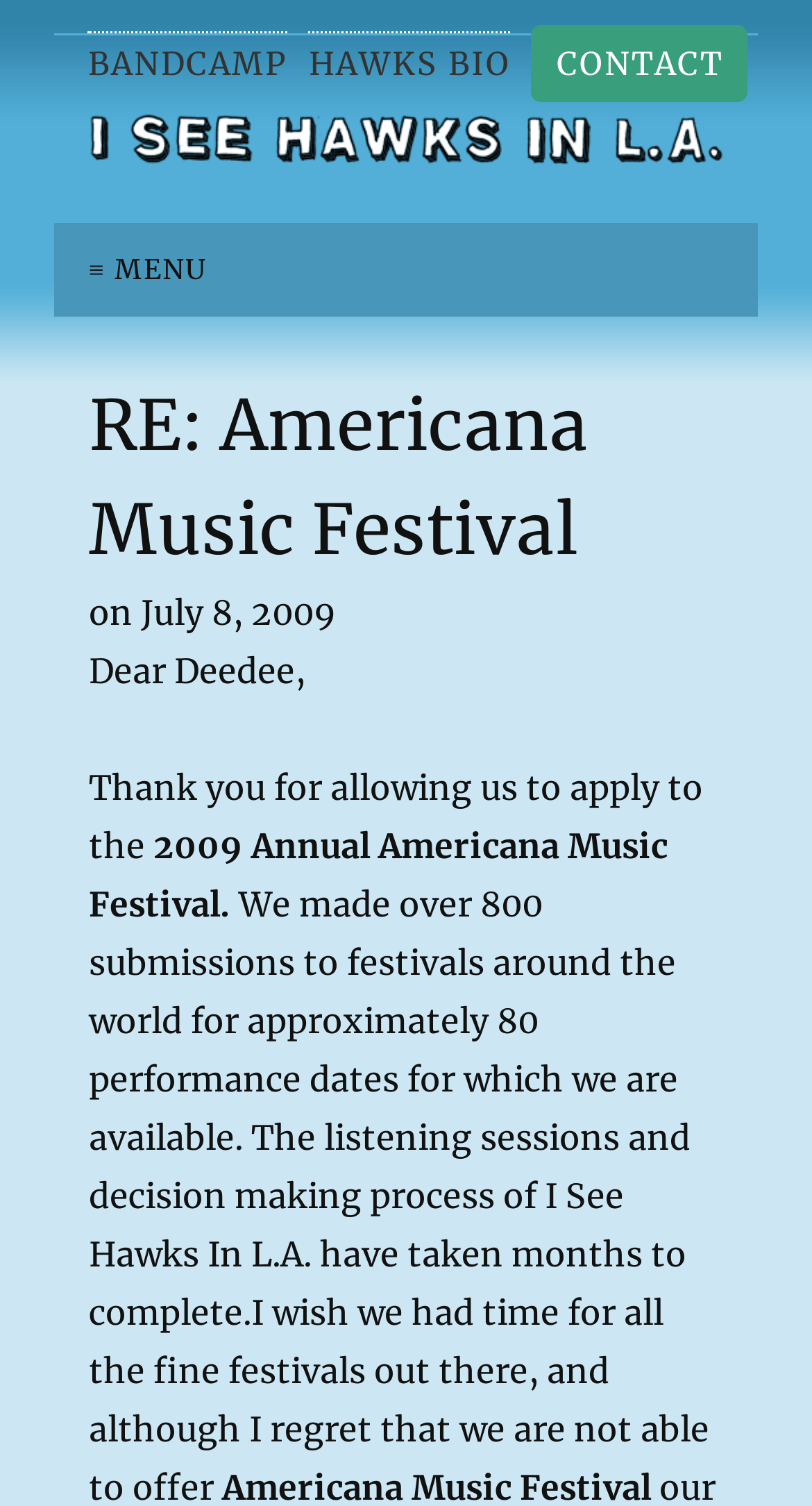Using the provided element description: "Hawks Bio", identify the bounding box coordinates. The coordinates should be four floats between 0 and 1 in the order [left, top, right, bottom].

[0.381, 0.021, 0.629, 0.062]